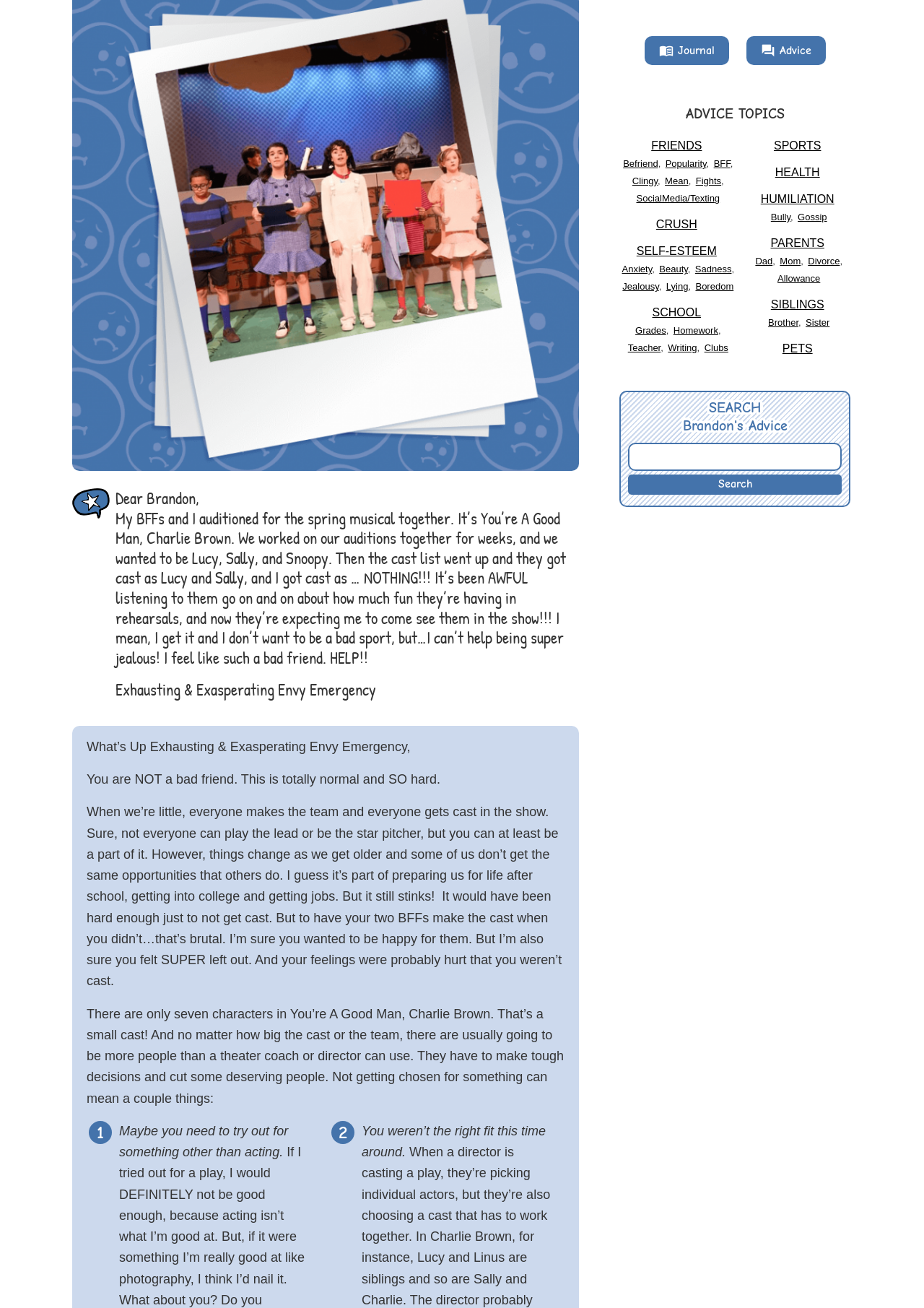Find the bounding box of the web element that fits this description: "allowance".

[0.841, 0.209, 0.888, 0.217]